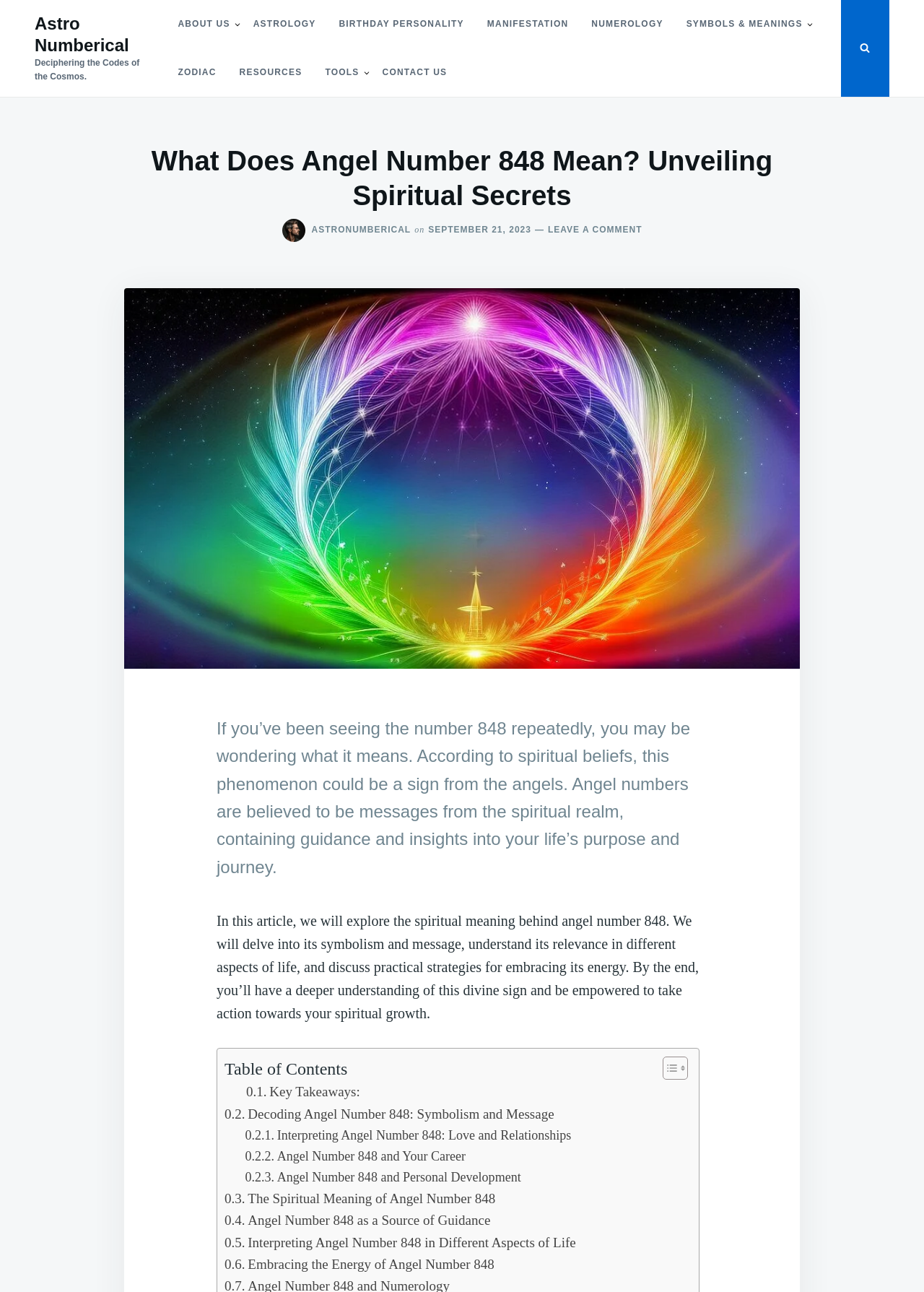Locate the primary heading on the webpage and return its text.

What Does Angel Number 848 Mean? Unveiling Spiritual Secrets